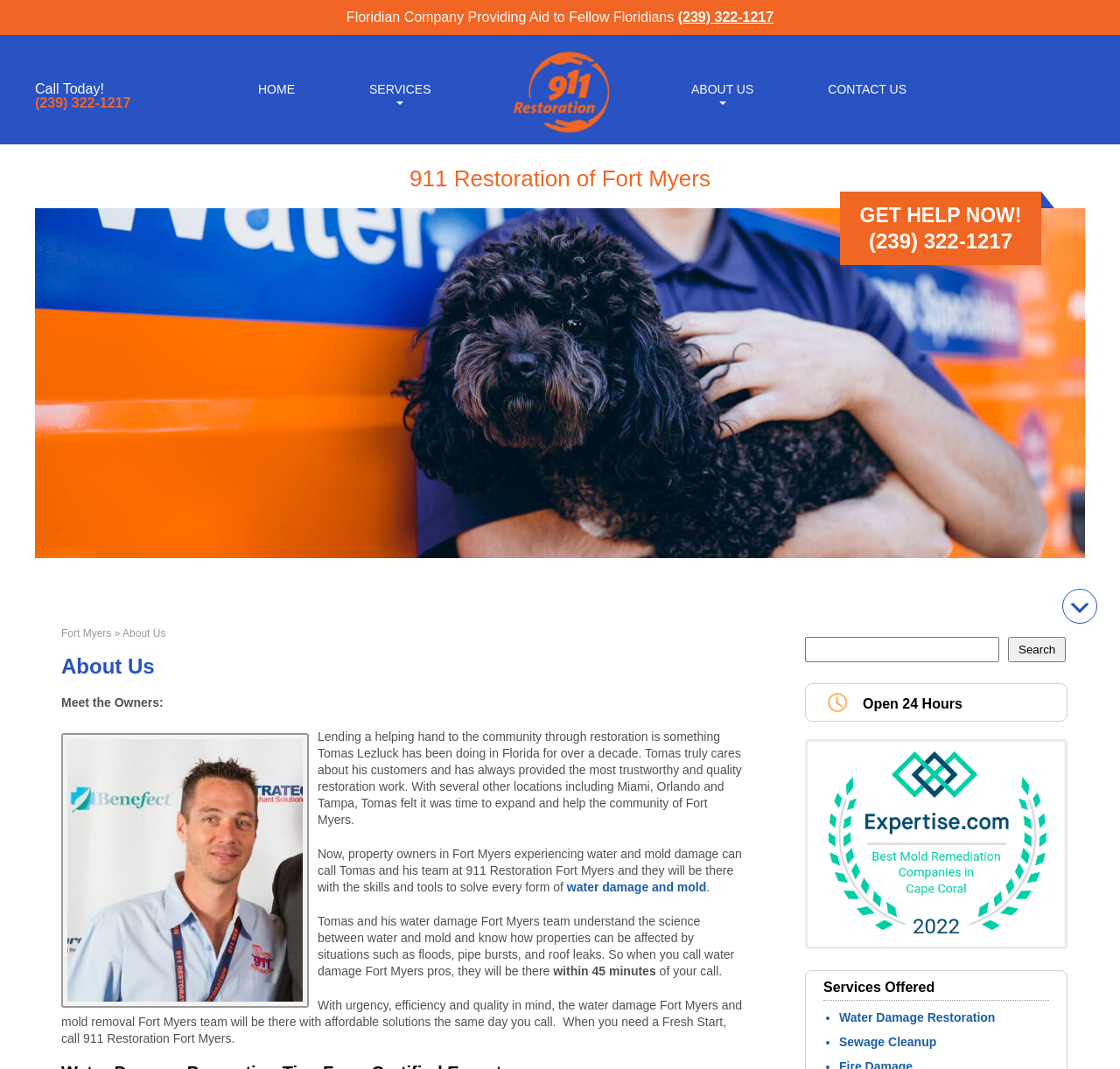Please find the bounding box coordinates for the clickable element needed to perform this instruction: "View fire damage restoration services".

[0.719, 0.691, 0.953, 0.888]